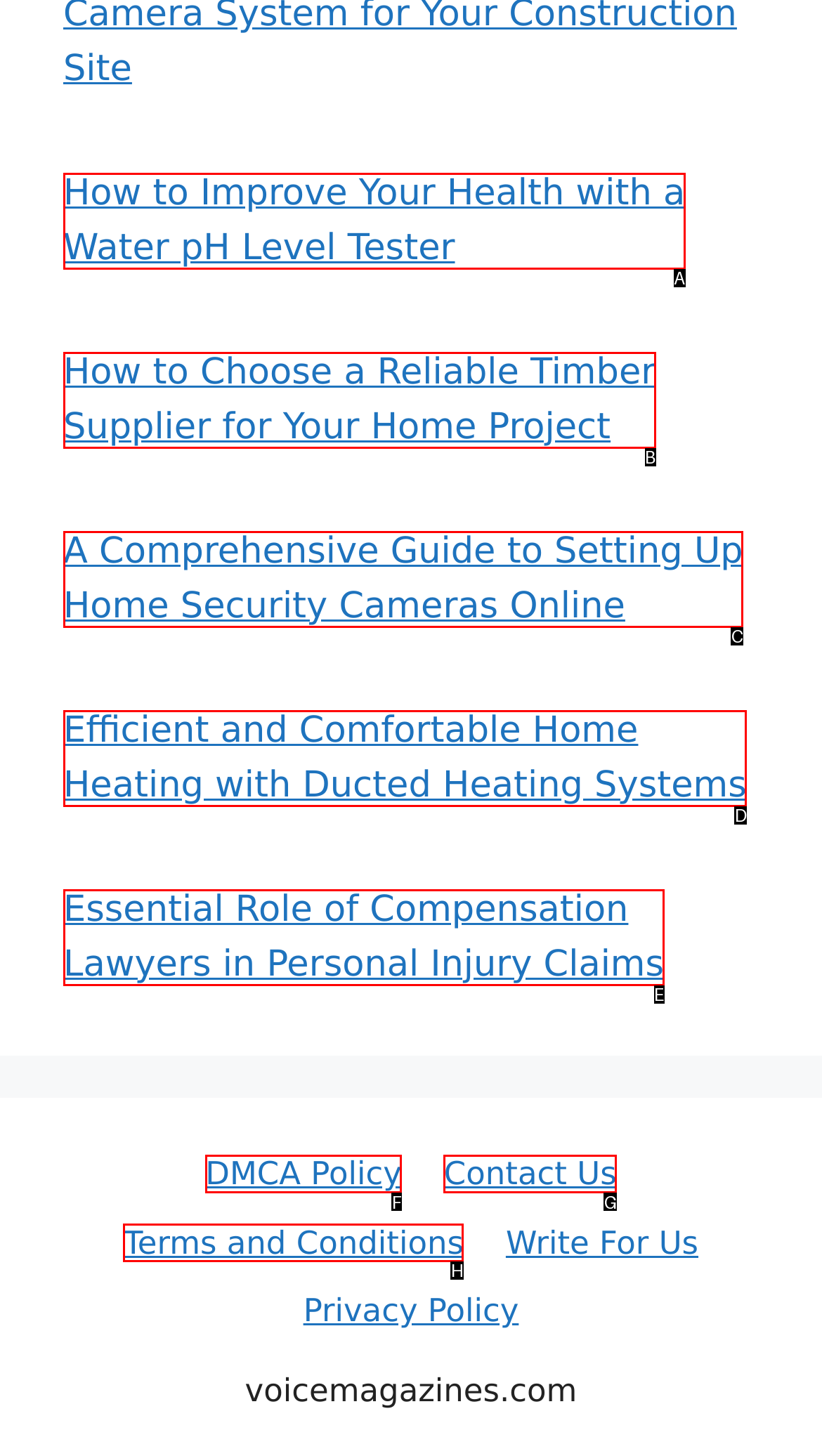Using the provided description: Soap, Skin Care & Gifts, select the most fitting option and return its letter directly from the choices.

None